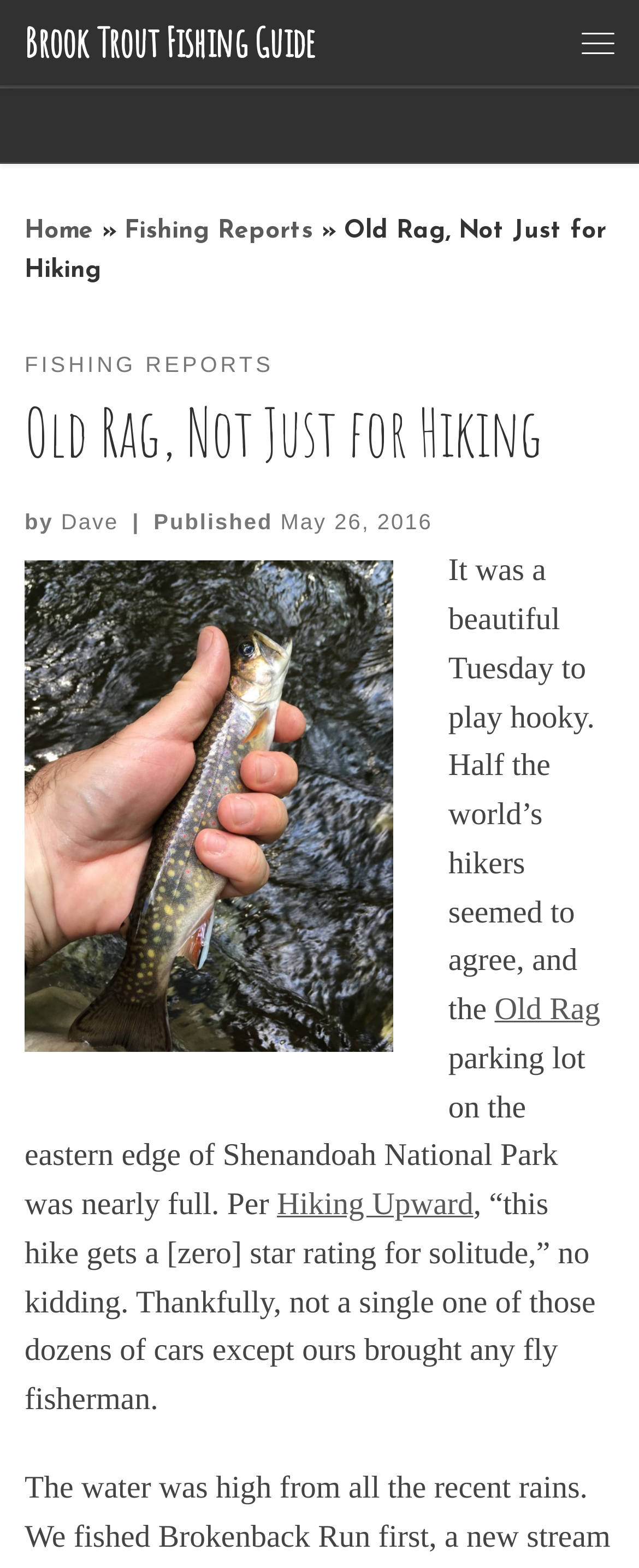Please use the details from the image to answer the following question comprehensively:
What is the name of the park mentioned?

The name of the park is mentioned in the article content, where it says 'the parking lot on the eastern edge of Shenandoah National Park was nearly full'.